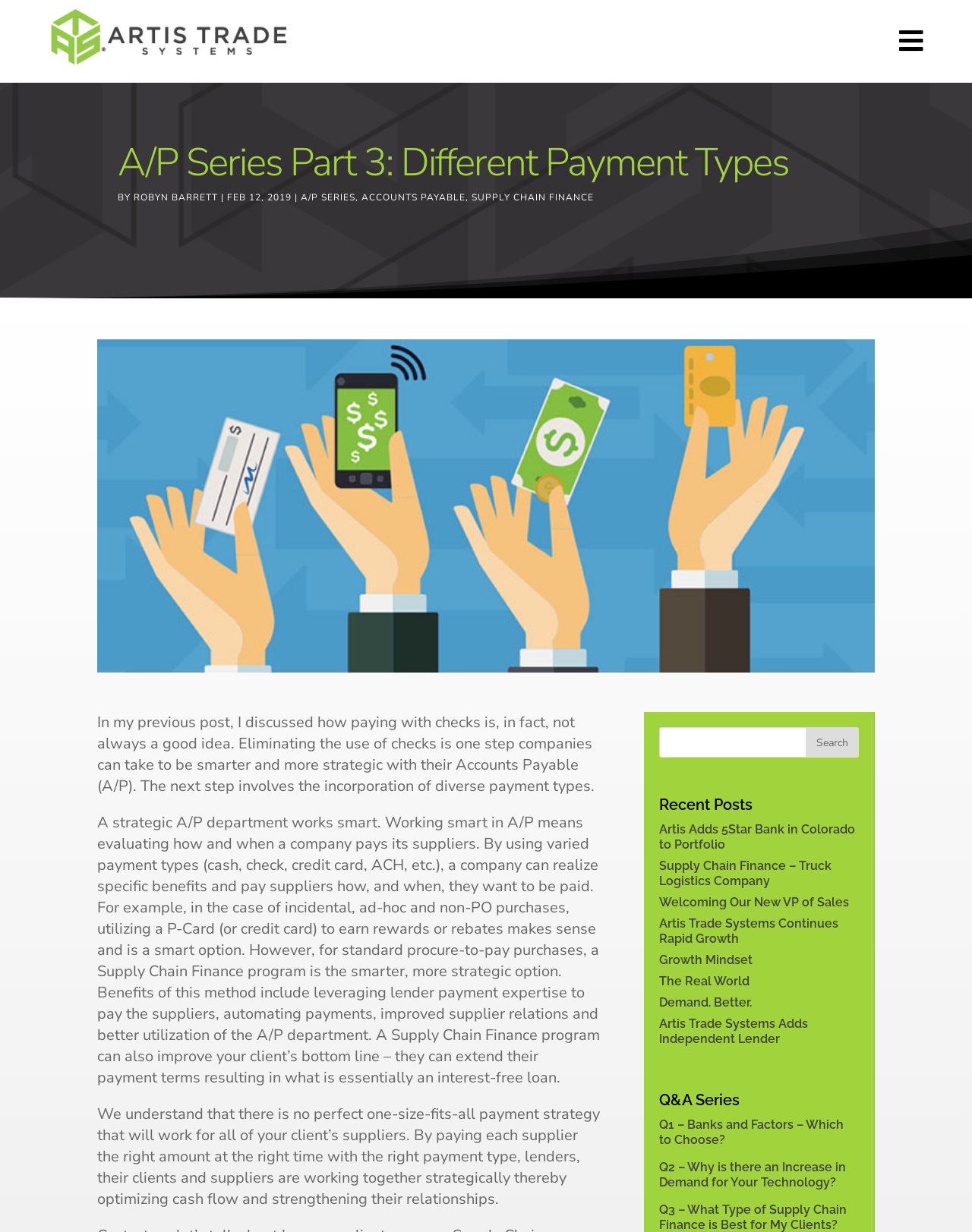Locate the bounding box coordinates of the segment that needs to be clicked to meet this instruction: "View recent posts".

[0.678, 0.645, 0.884, 0.667]